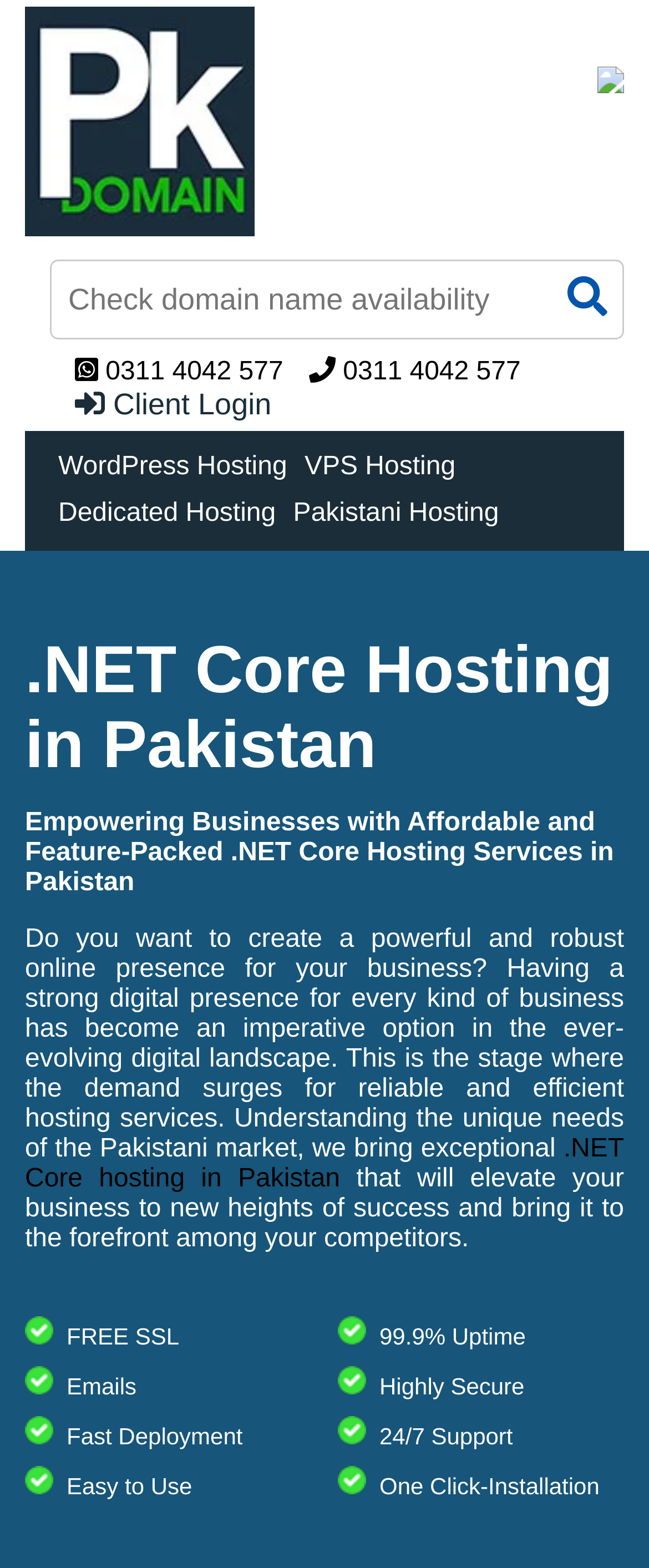Predict the bounding box of the UI element based on this description: ".NET Core hosting in Pakistan".

[0.038, 0.724, 0.962, 0.761]